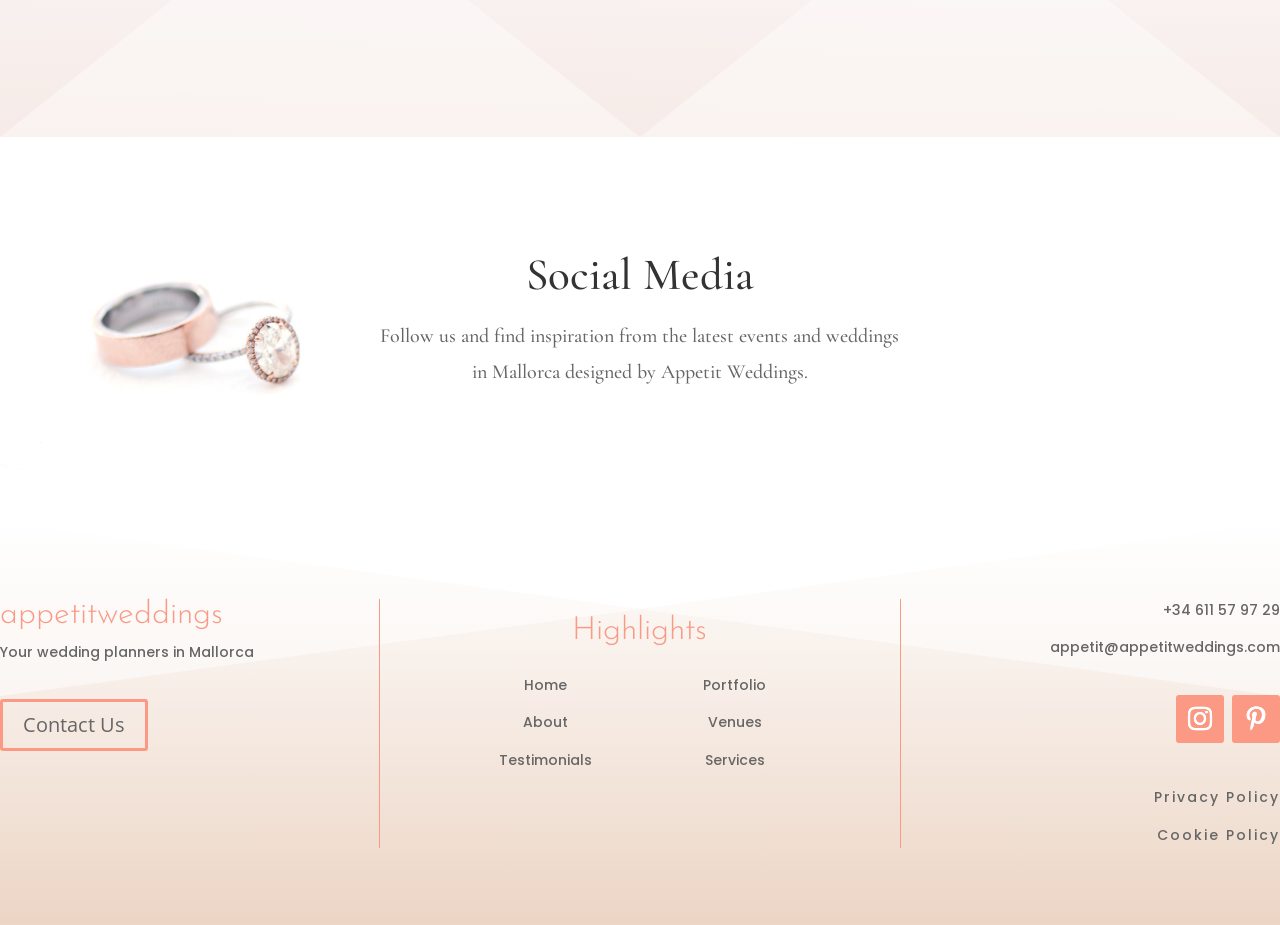Locate the bounding box coordinates of the region to be clicked to comply with the following instruction: "Follow us on social media". The coordinates must be four float numbers between 0 and 1, in the form [left, top, right, bottom].

[0.919, 0.301, 0.945, 0.322]